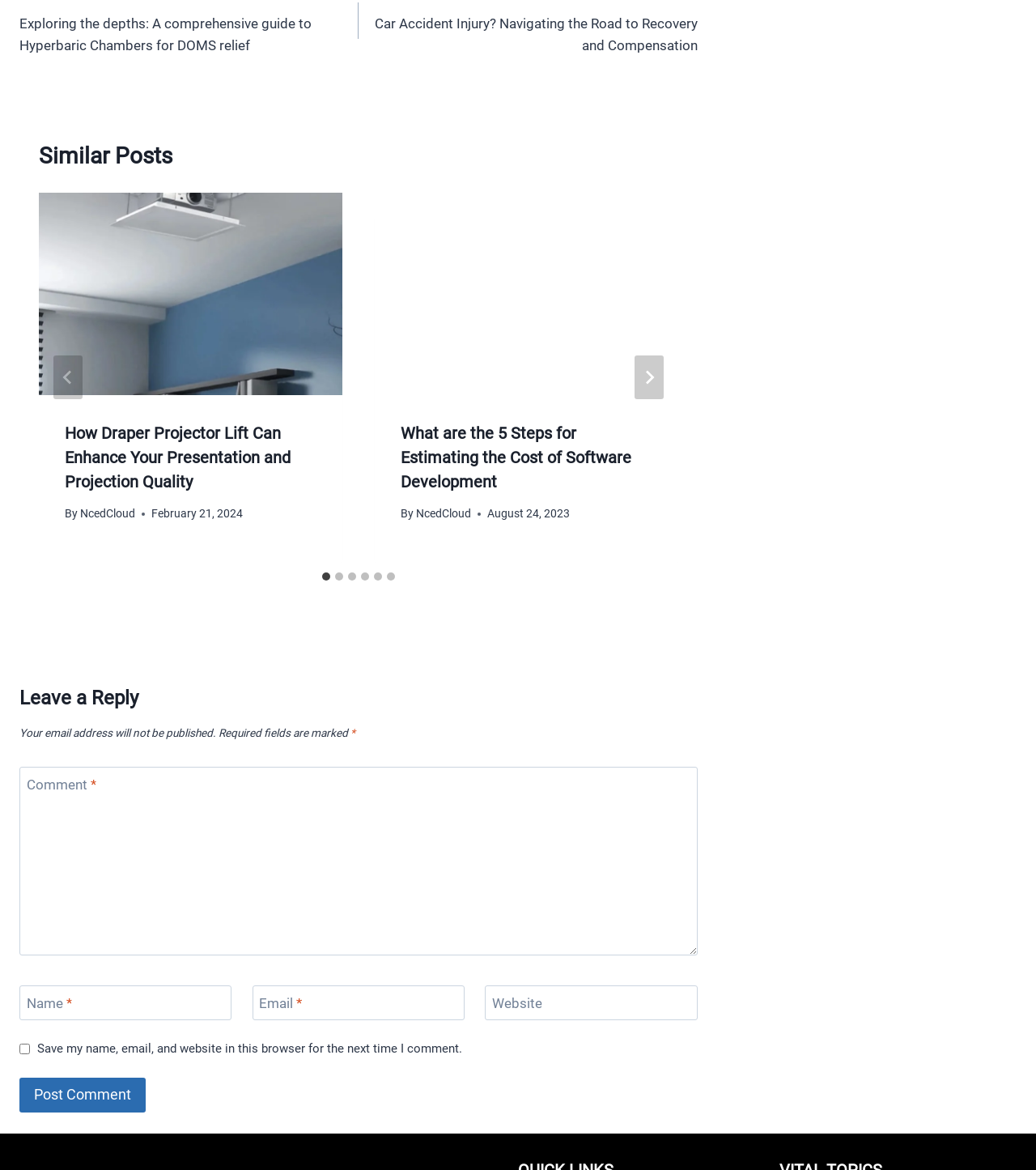Give a one-word or one-phrase response to the question: 
Who is the author of the second slide?

NcedCloud